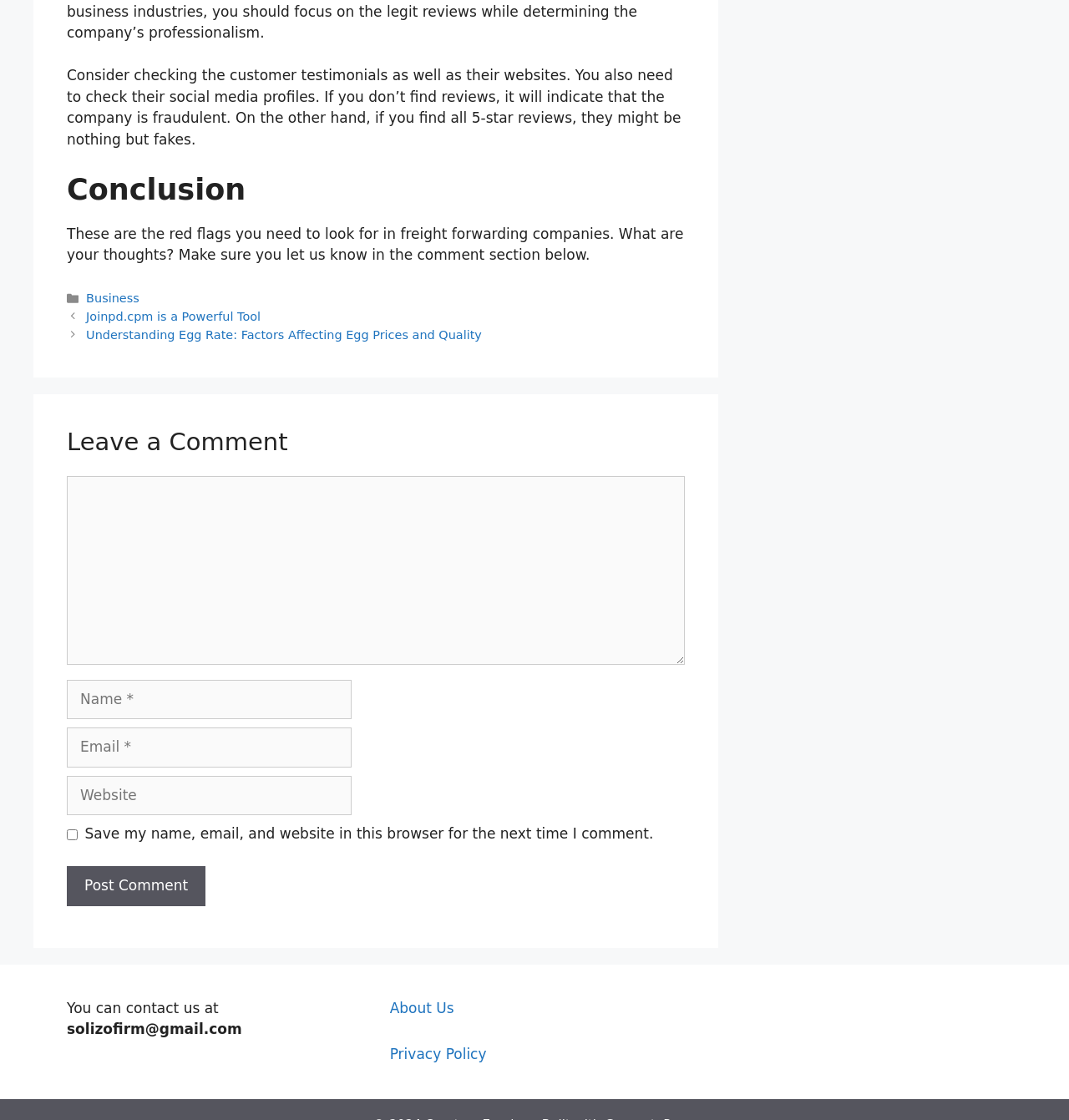Please locate the bounding box coordinates of the element's region that needs to be clicked to follow the instruction: "Click the 'Business' link". The bounding box coordinates should be provided as four float numbers between 0 and 1, i.e., [left, top, right, bottom].

[0.081, 0.261, 0.13, 0.273]